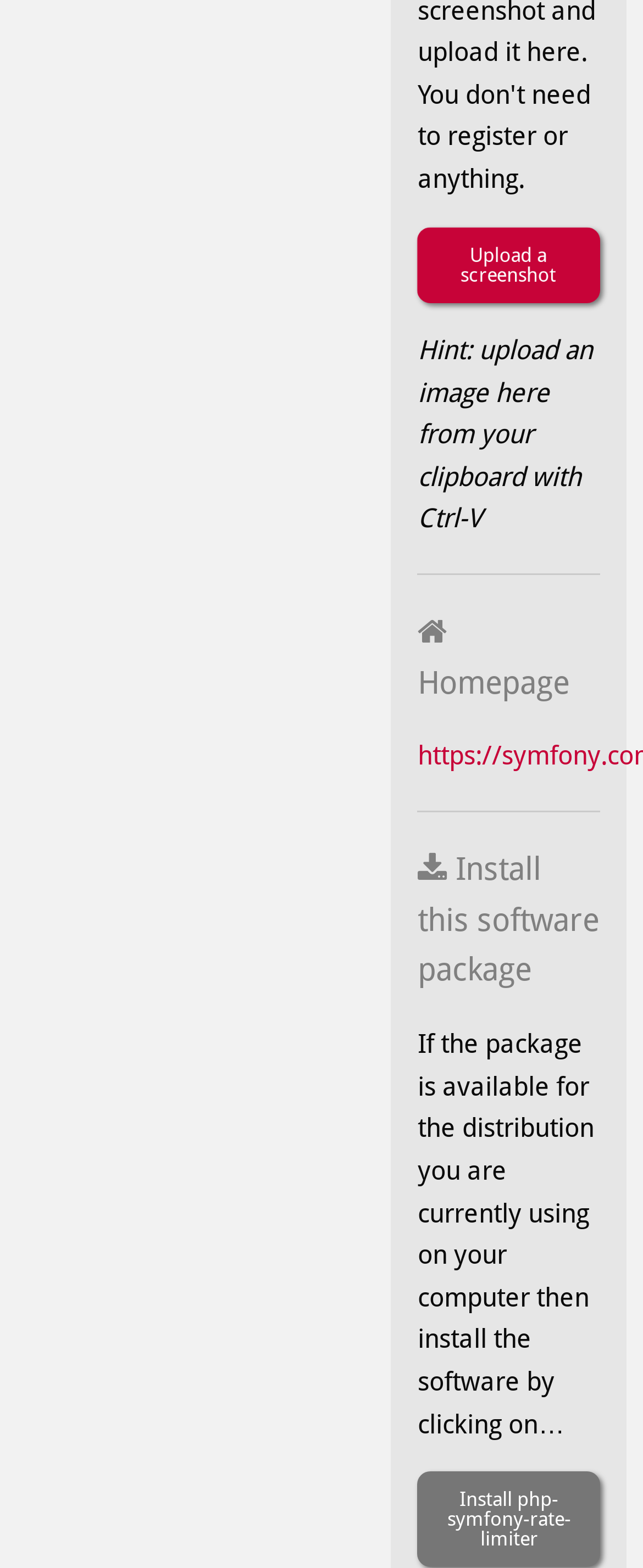Refer to the image and provide an in-depth answer to the question:
How can the software package be installed?

The software package can be installed by clicking on the link 'Install php-symfony-rate-limiter', as indicated by the text 'If the package is available for the distribution you are currently using on your computer then install the software by clicking on…'.